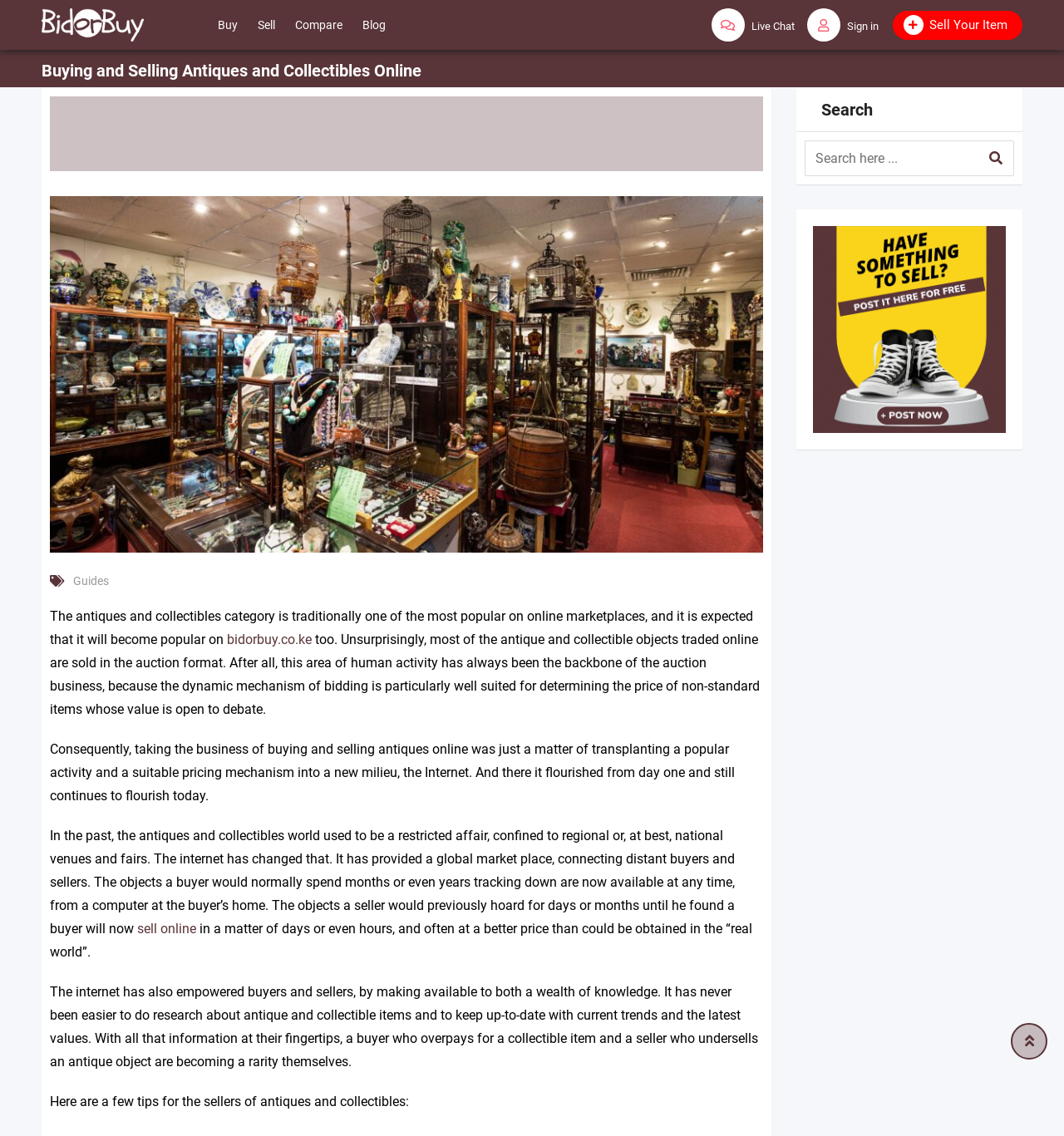What is the main category of items sold on this website?
Please provide a comprehensive and detailed answer to the question.

Based on the webpage content, it is clear that the website is focused on buying and selling antiques and collectibles online. The heading 'Buying and Selling Antiques and Collectibles Online' and the text 'The antiques and collectibles category is traditionally one of the most popular on online marketplaces...' suggest that this is the main category of items sold on this website.